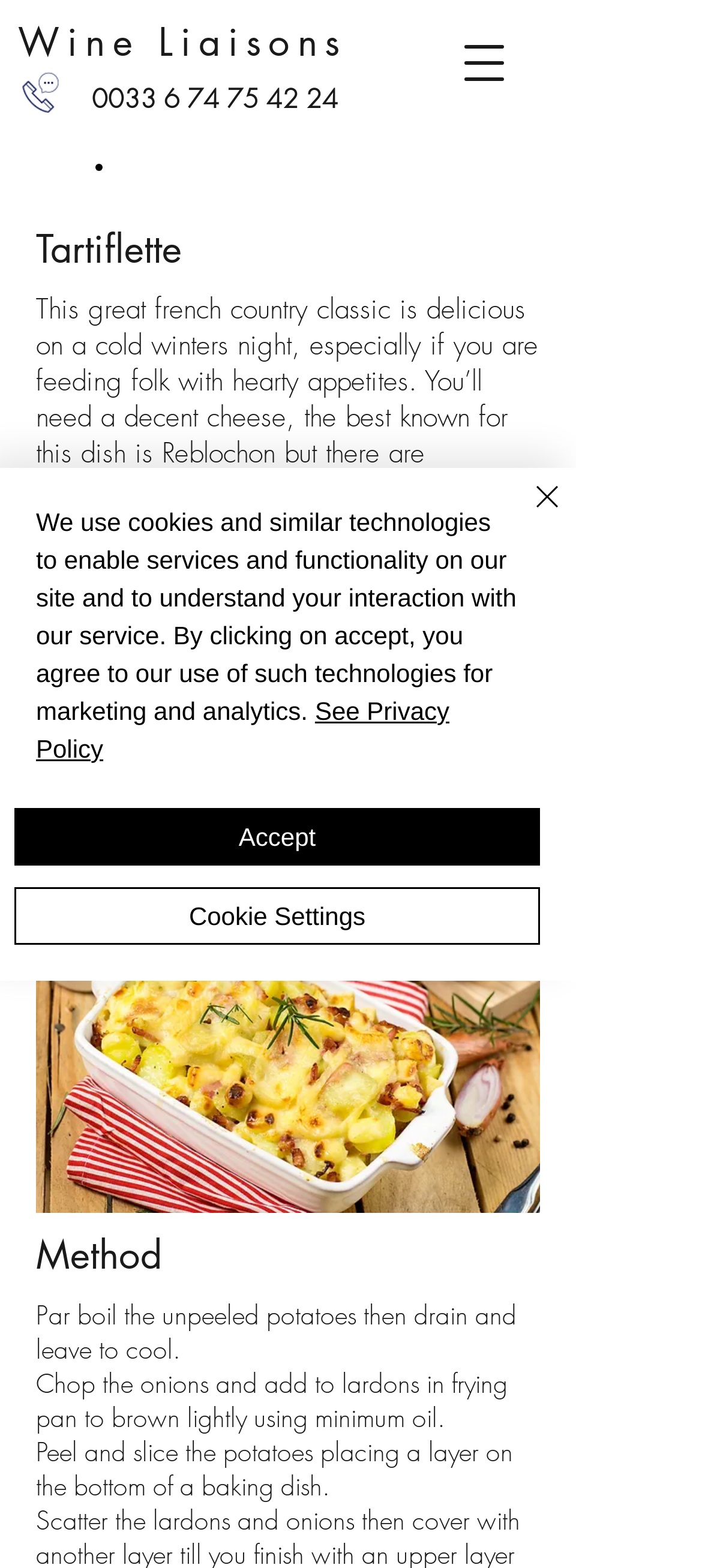What is the name of the French dish?
Provide a short answer using one word or a brief phrase based on the image.

Tartiflette